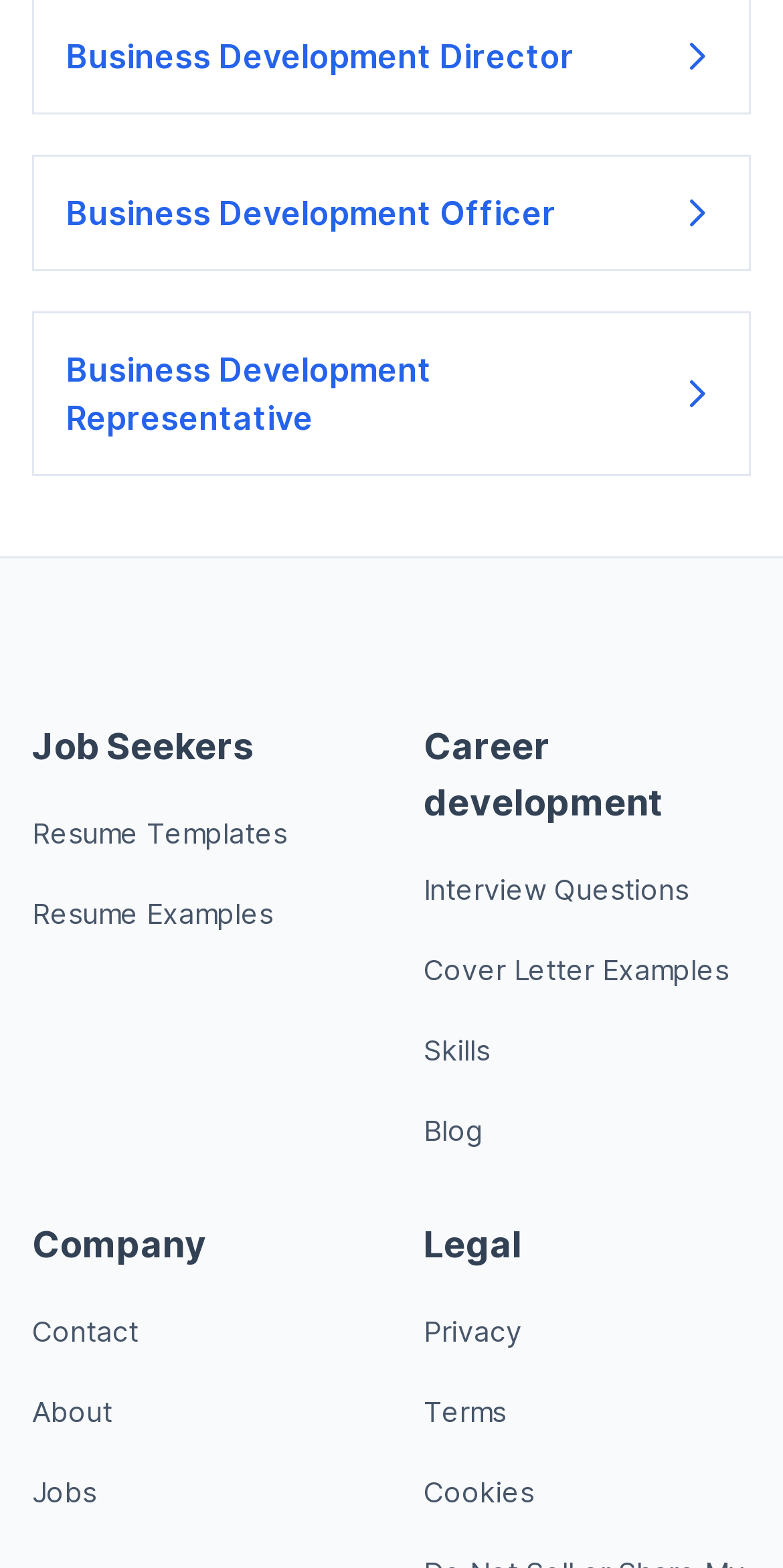What is the category of 'Cookies'?
Using the visual information from the image, give a one-word or short-phrase answer.

Legal